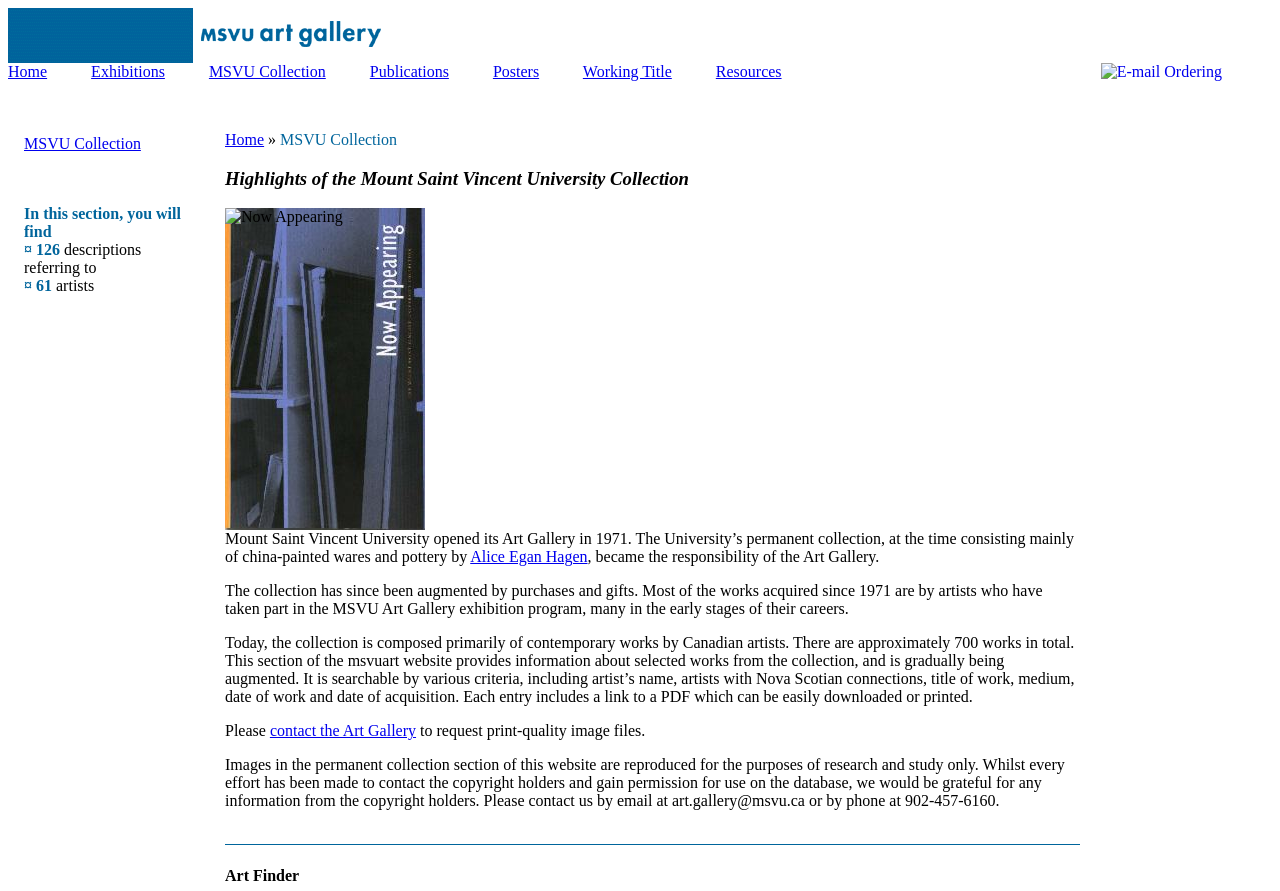How many works are in the MSVU Collection?
Based on the visual content, answer with a single word or a brief phrase.

approximately 700